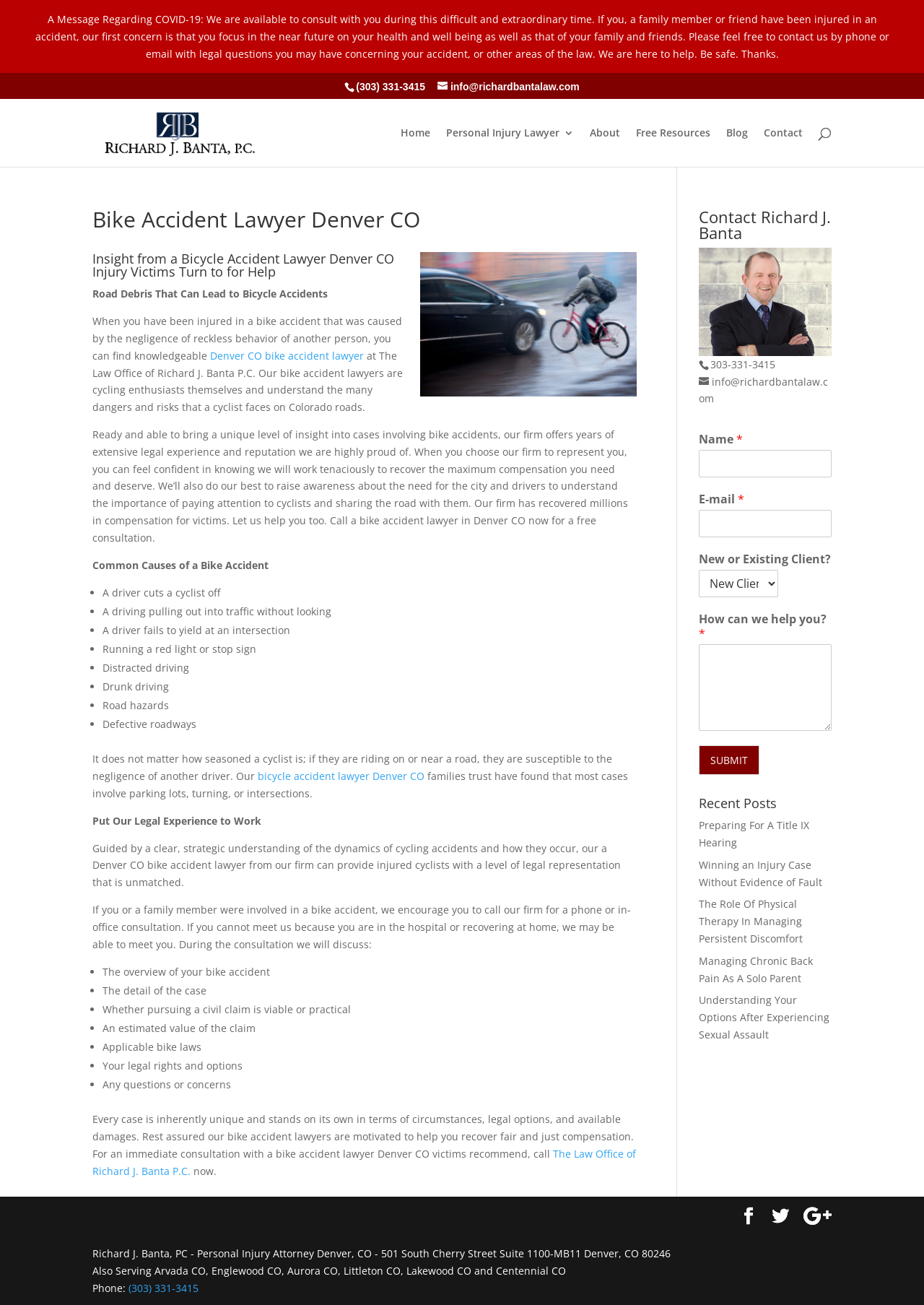Extract the main title from the webpage.

Bike Accident Lawyer Denver CO